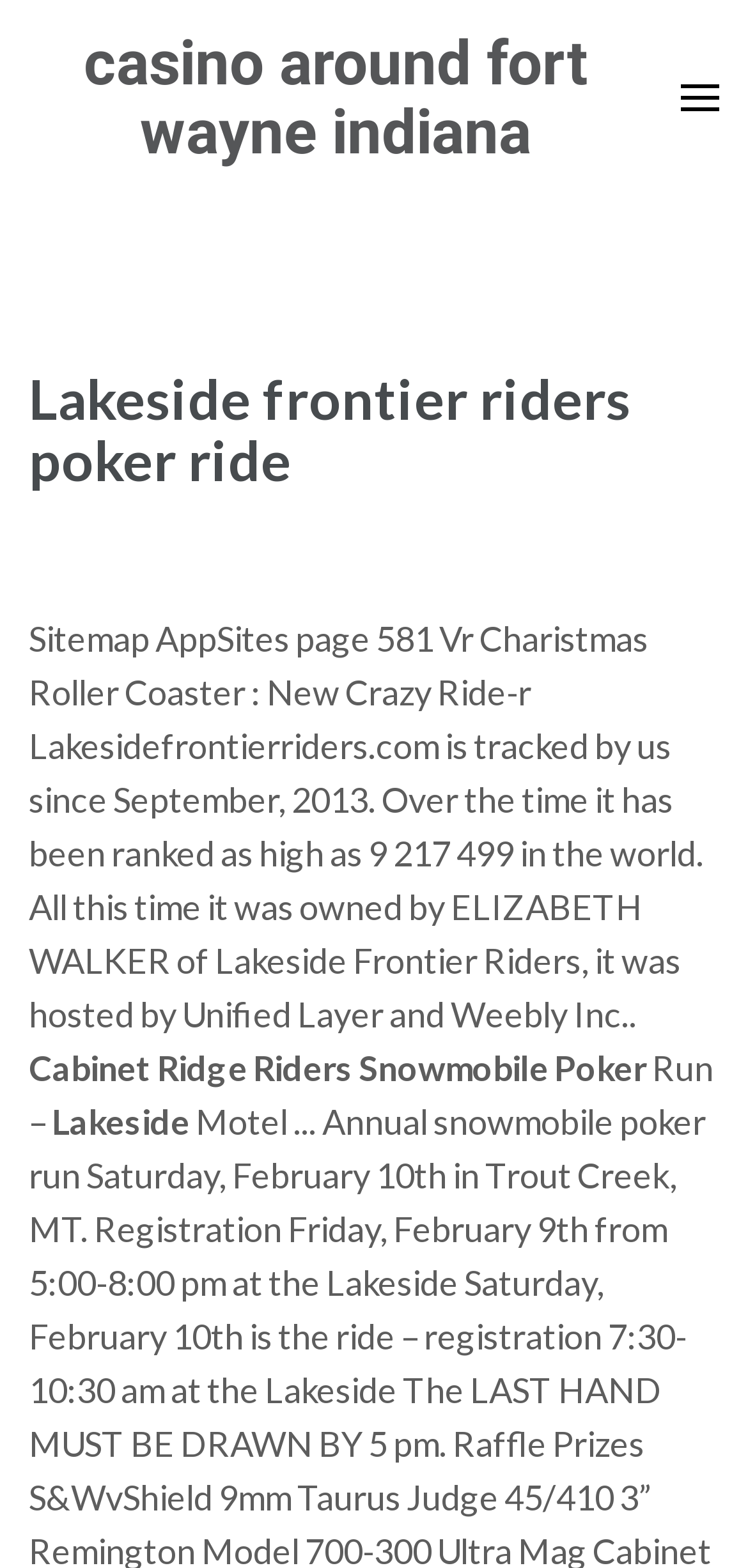Bounding box coordinates must be specified in the format (top-left x, top-left y, bottom-right x, bottom-right y). All values should be floating point numbers between 0 and 1. What are the bounding box coordinates of the UI element described as: casino around fort wayne indiana

[0.112, 0.017, 0.786, 0.108]